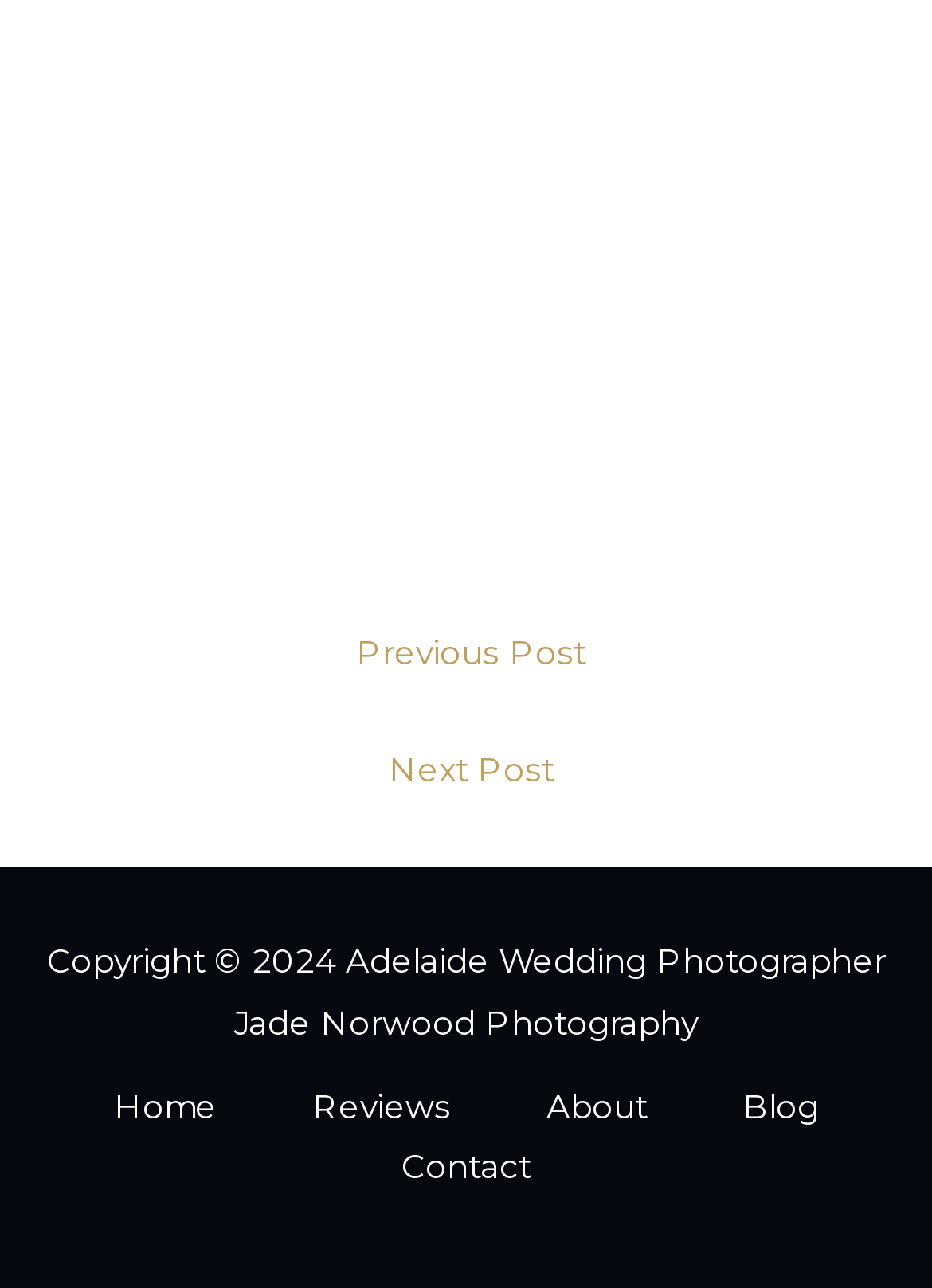Identify the bounding box of the UI element described as follows: "Home". Provide the coordinates as four float numbers in the range of 0 to 1 [left, top, right, bottom].

[0.071, 0.837, 0.283, 0.884]